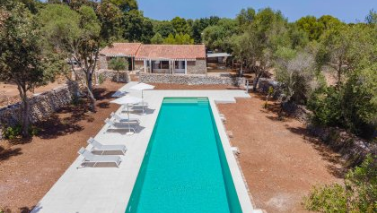Thoroughly describe what you see in the image.

The image showcases a stunning outdoor view featuring a pristine swimming pool with vibrant turquoise water, set against a backdrop of lush greenery. Surrounding the pool are several comfortable lounge chairs, perfect for sunbathing and relaxation. Behind the pool, a charming rustic building with a tiled roof is partially visible, suggesting a cozy spot for gatherings or leisure activities. The area is well-maintained, with a mix of natural landscaping and structured elements, embodying a tranquil escape ideal for enjoying sunny days. This scene reflects the essence of a serene getaway, inviting visitors to unwind and enjoy the beauty of nature.